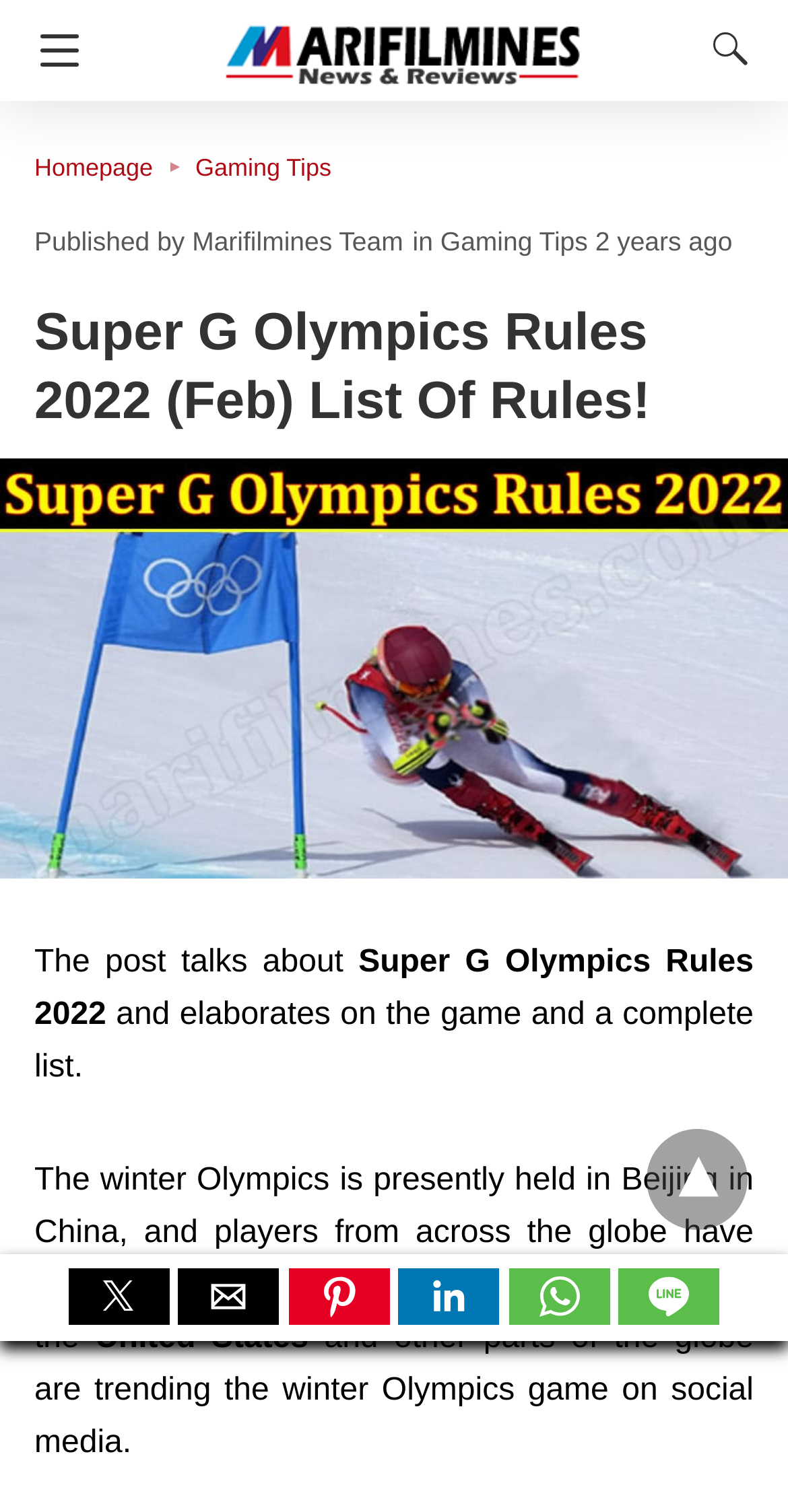Answer briefly with one word or phrase:
What social media platforms are trending the winter Olympics game?

United States and other parts